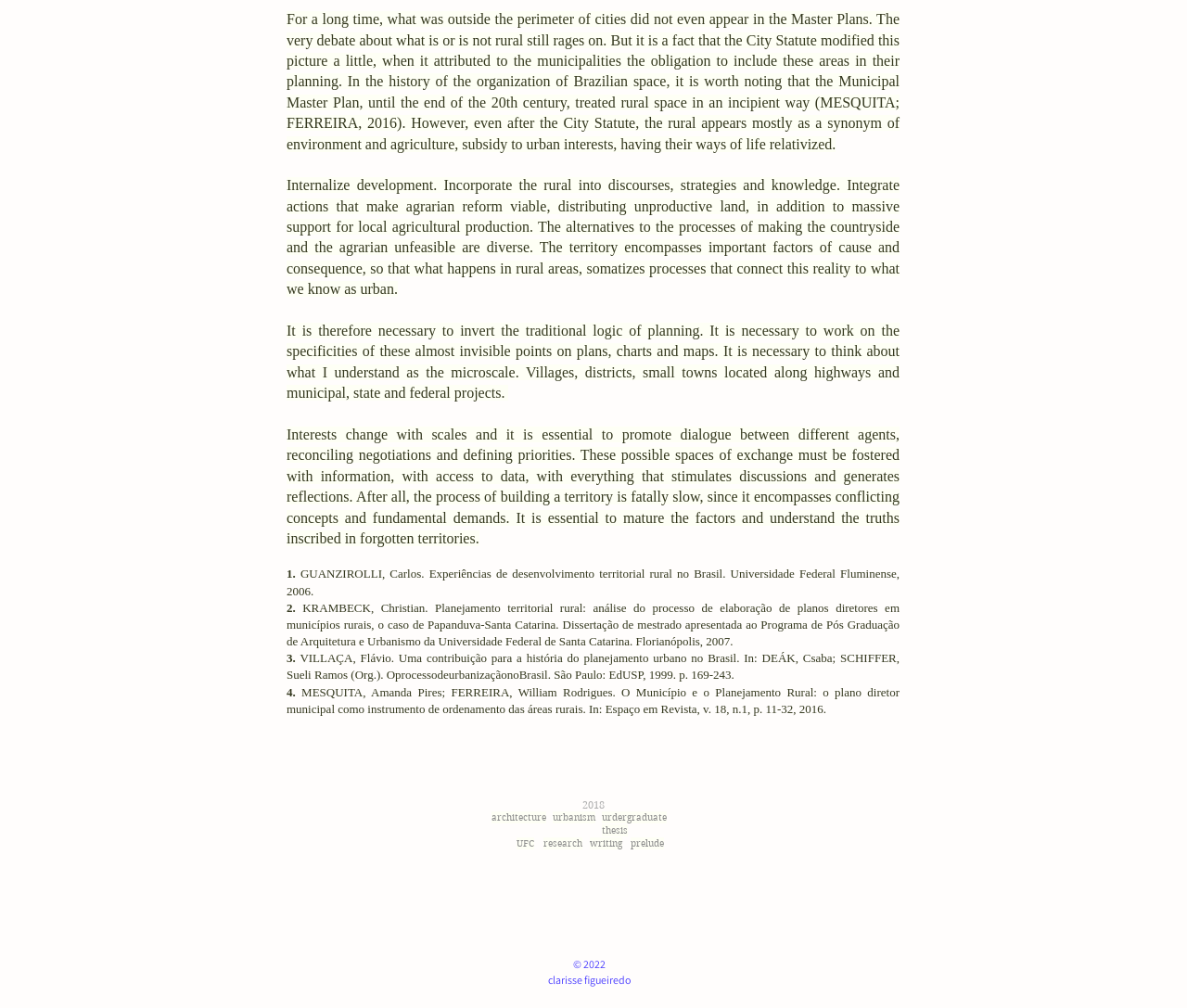Highlight the bounding box coordinates of the region I should click on to meet the following instruction: "Click on 'urbanism'".

[0.466, 0.805, 0.502, 0.818]